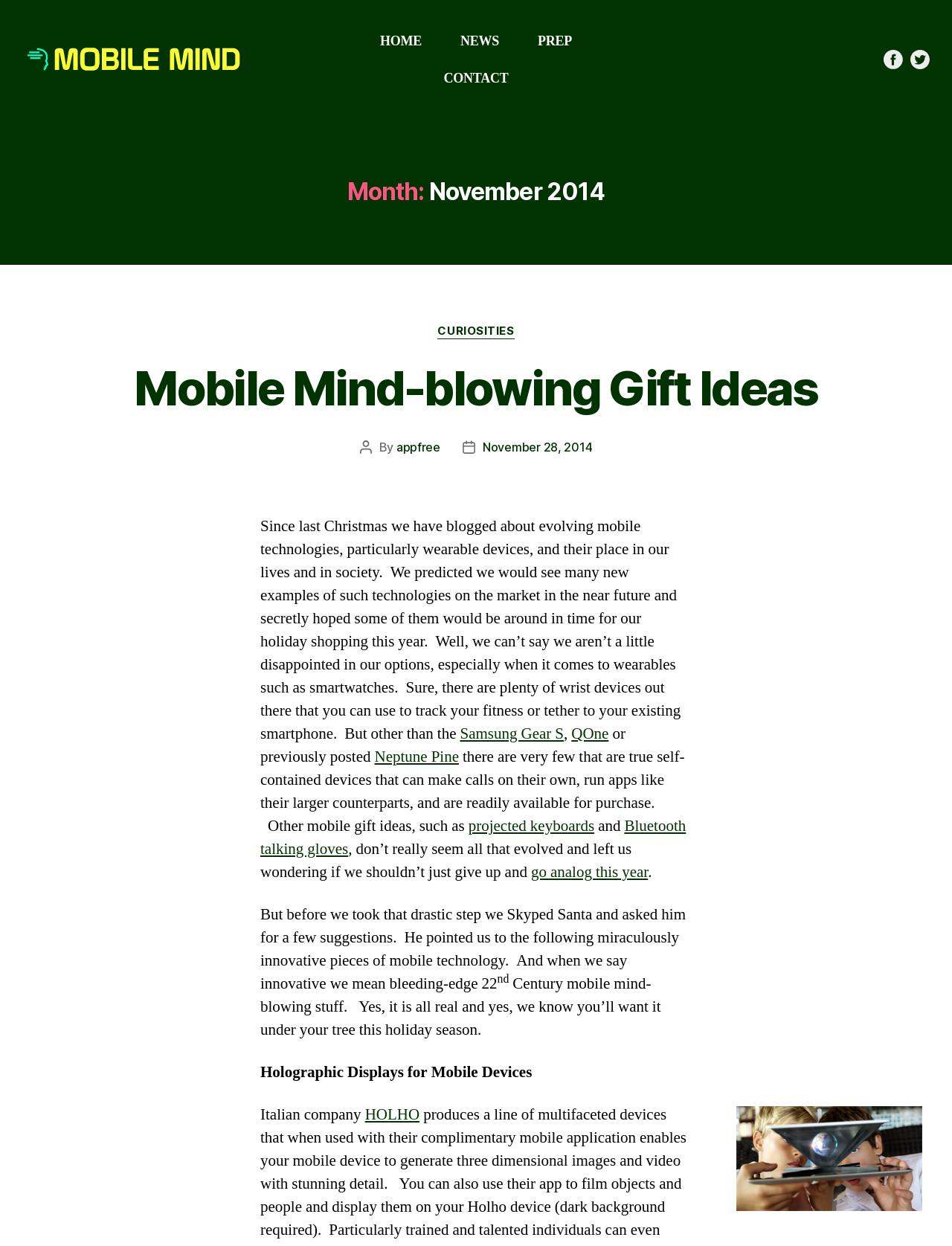Extract the top-level heading from the webpage and provide its text.

Month: November 2014